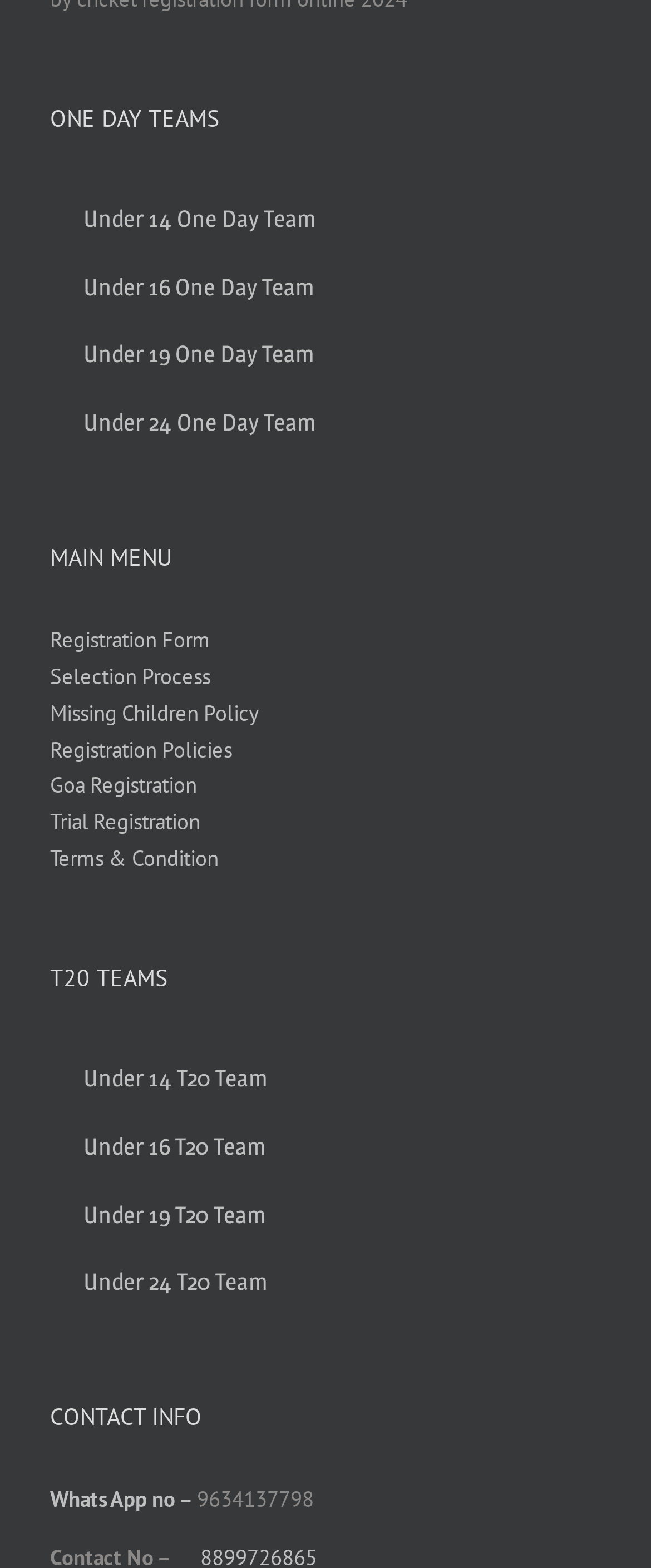Please give a one-word or short phrase response to the following question: 
What are the age groups for One Day Teams?

Under 14, 16, 19, 24